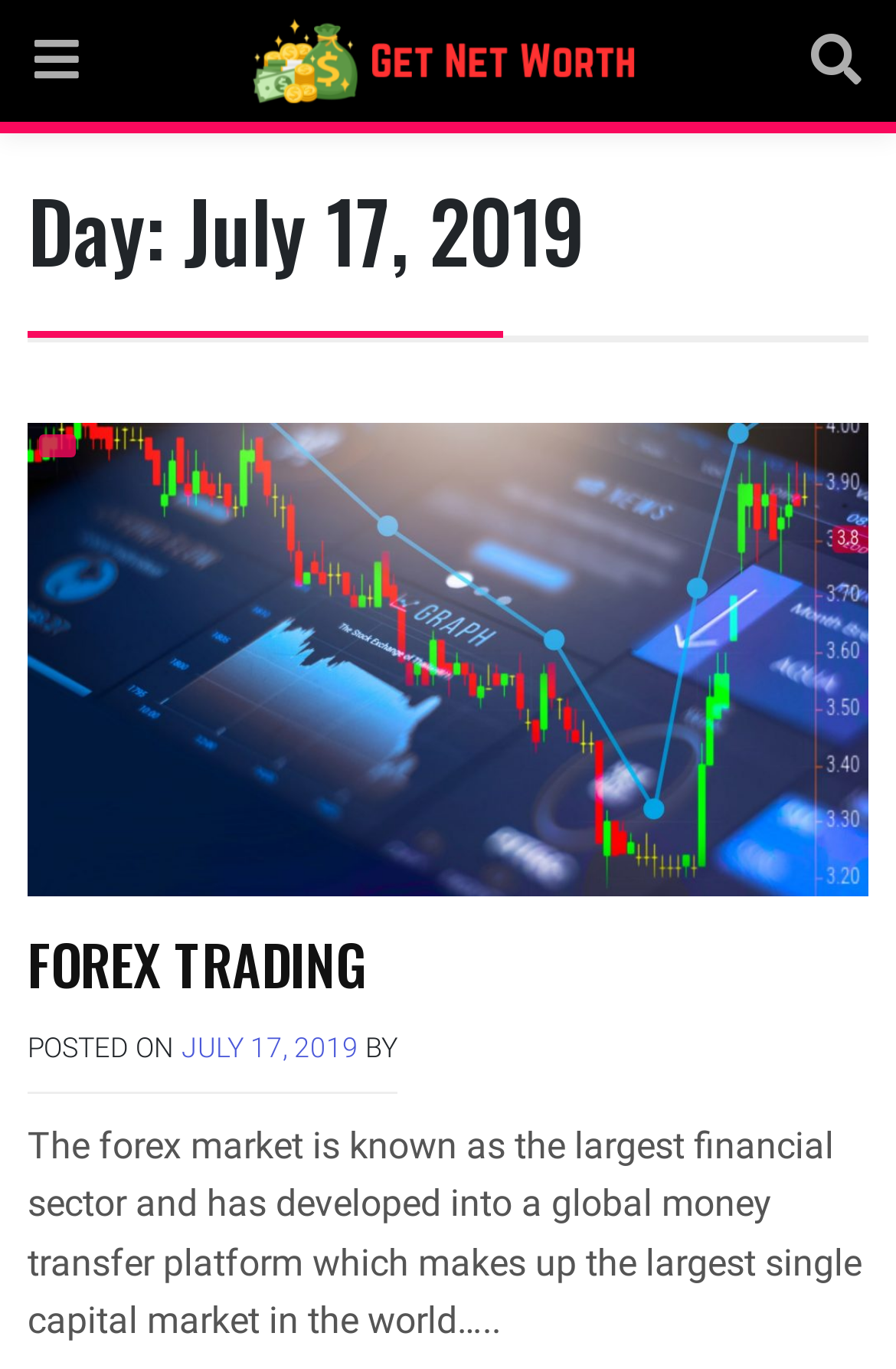Using the element description July 17, 2019July 17, 2019, predict the bounding box coordinates for the UI element. Provide the coordinates in (top-left x, top-left y, bottom-right x, bottom-right y) format with values ranging from 0 to 1.

[0.203, 0.753, 0.4, 0.777]